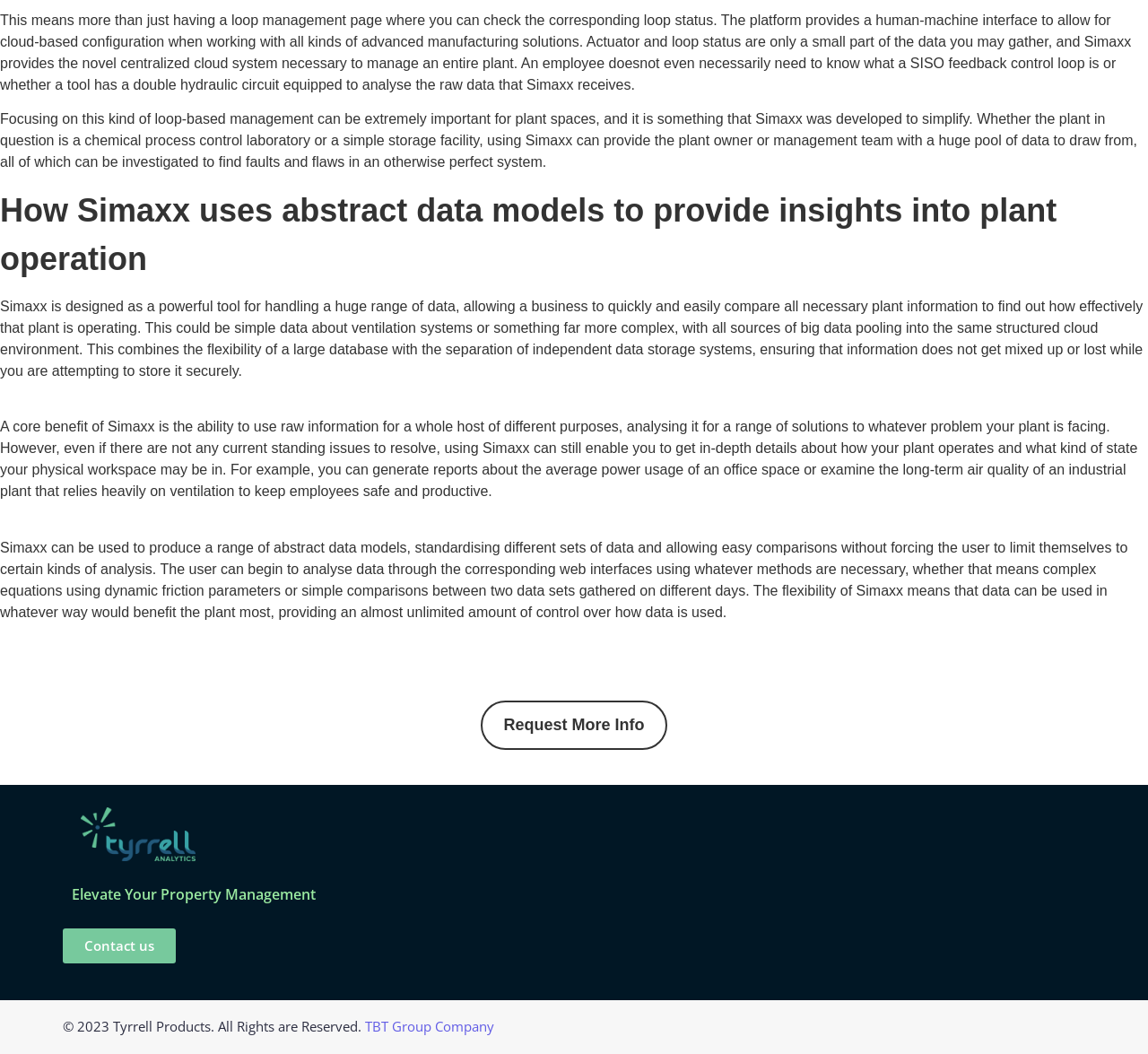What is the main purpose of Simaxx?
Identify the answer in the screenshot and reply with a single word or phrase.

Plant management